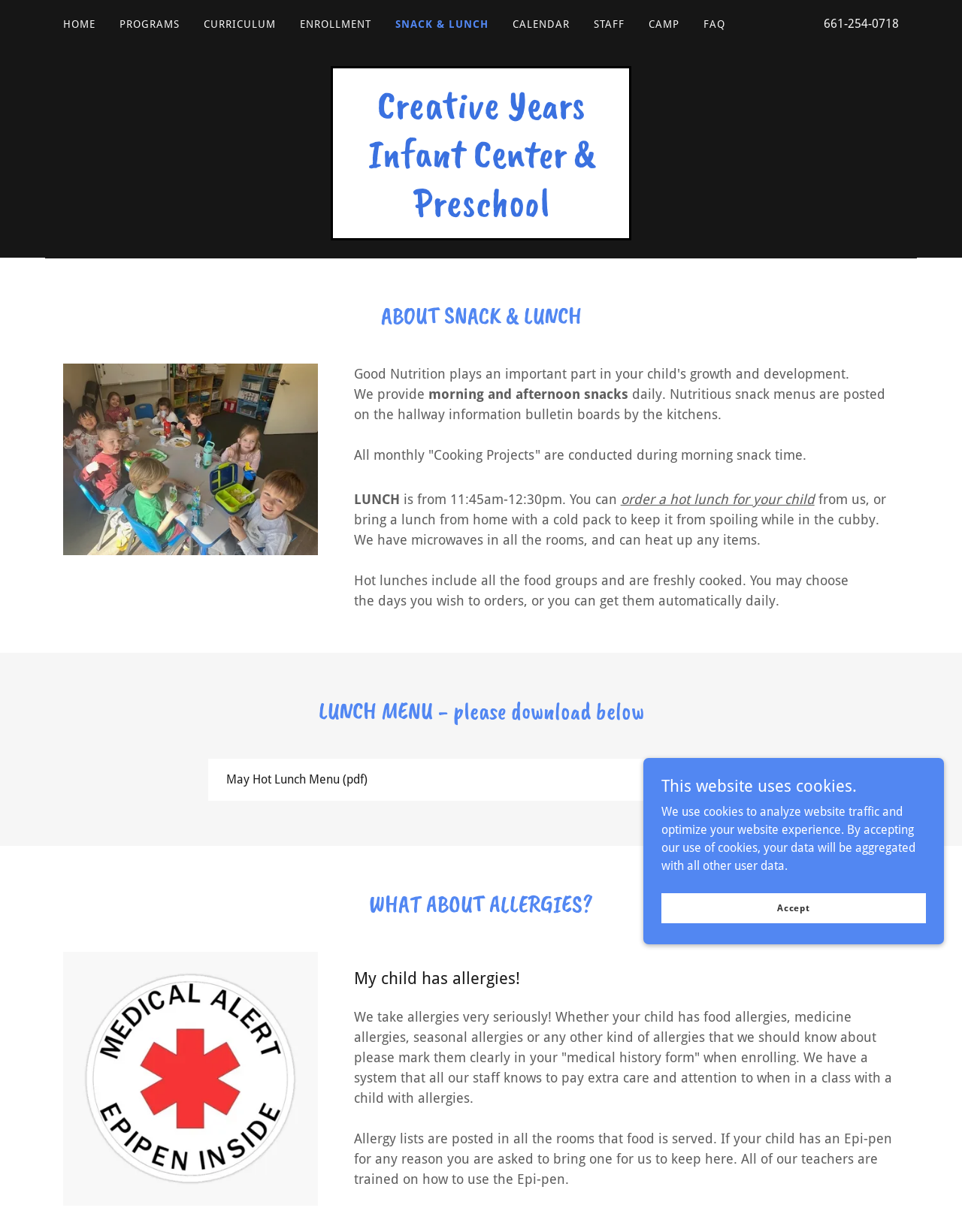Give a succinct answer to this question in a single word or phrase: 
How are allergies handled?

Staff are trained to handle allergies